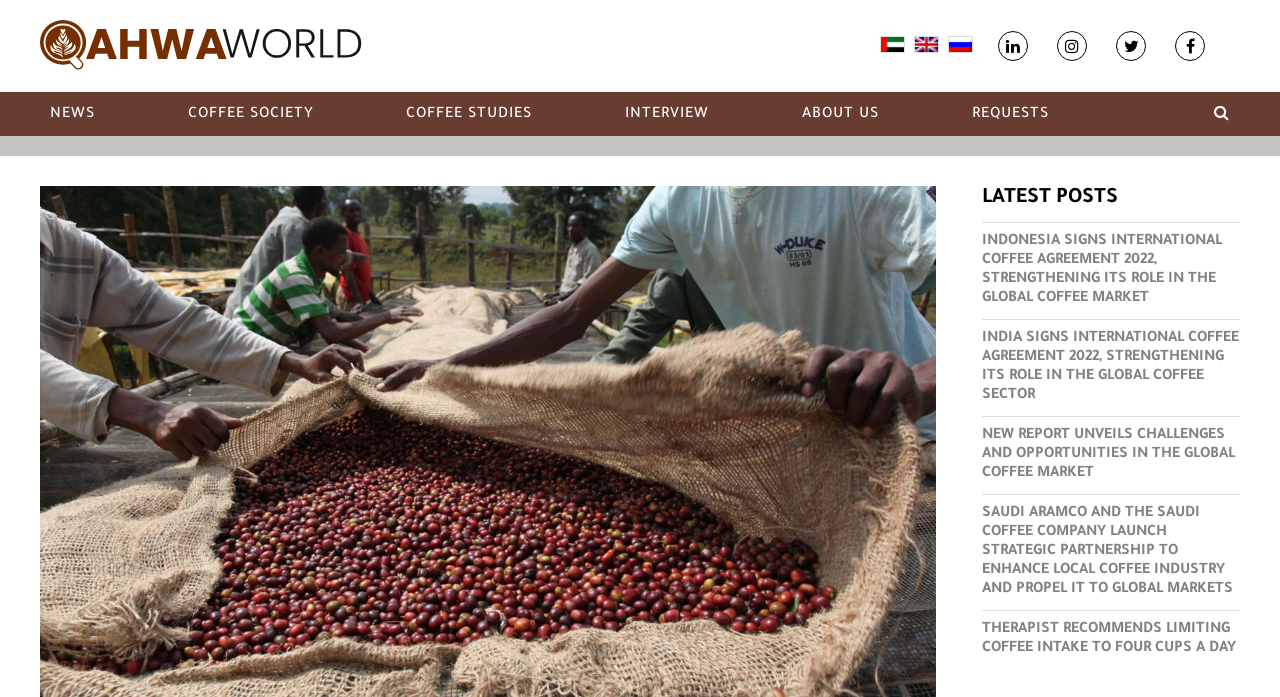Find the bounding box coordinates of the clickable element required to execute the following instruction: "Read latest post about Indonesia signing international coffee agreement". Provide the coordinates as four float numbers between 0 and 1, i.e., [left, top, right, bottom].

[0.767, 0.336, 0.955, 0.441]